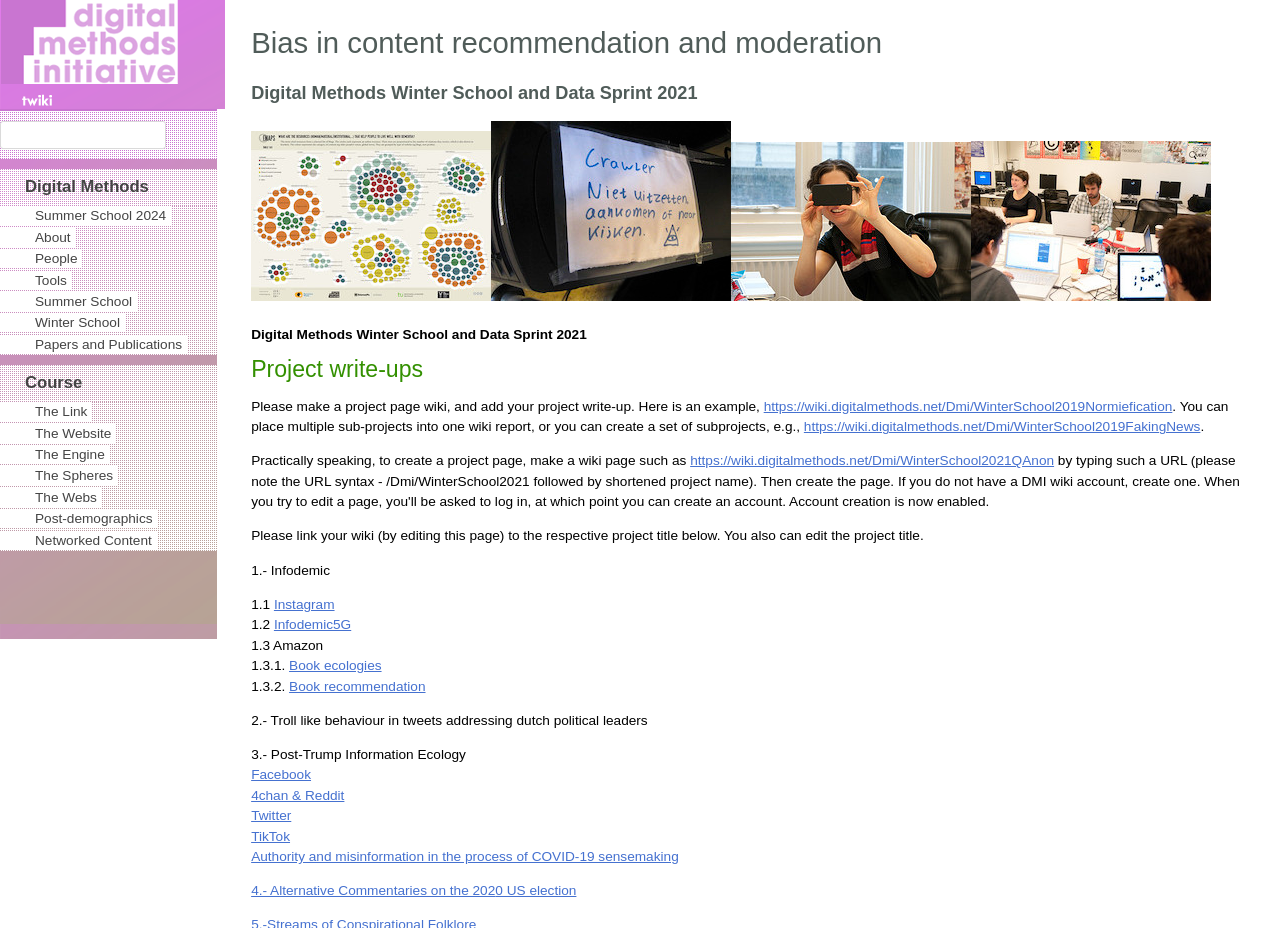Could you find the bounding box coordinates of the clickable area to complete this instruction: "Click on the link to WinterSchool2019Normiefication"?

[0.597, 0.43, 0.916, 0.446]